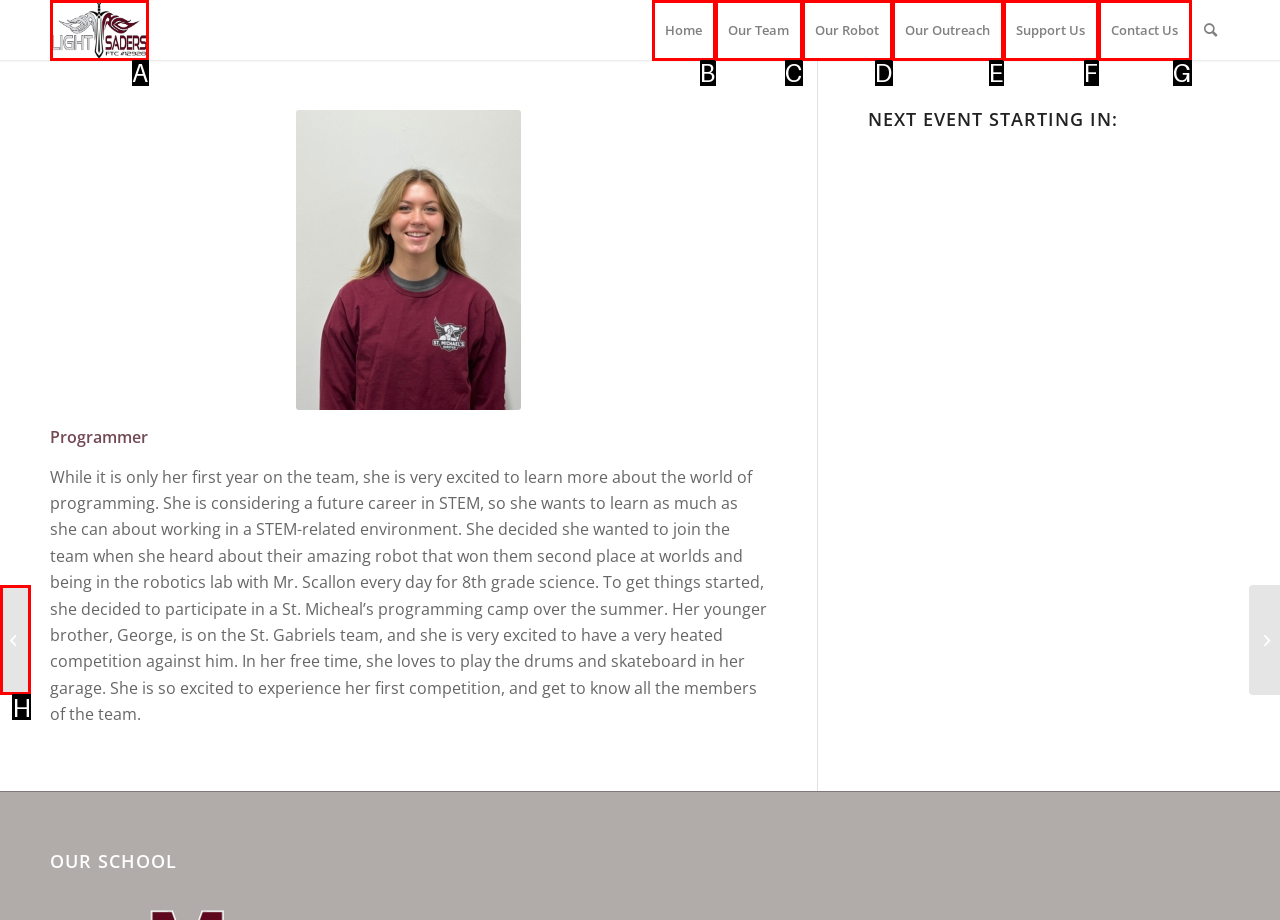Tell me which one HTML element I should click to complete the following task: Visit William Robertson's page Answer with the option's letter from the given choices directly.

H